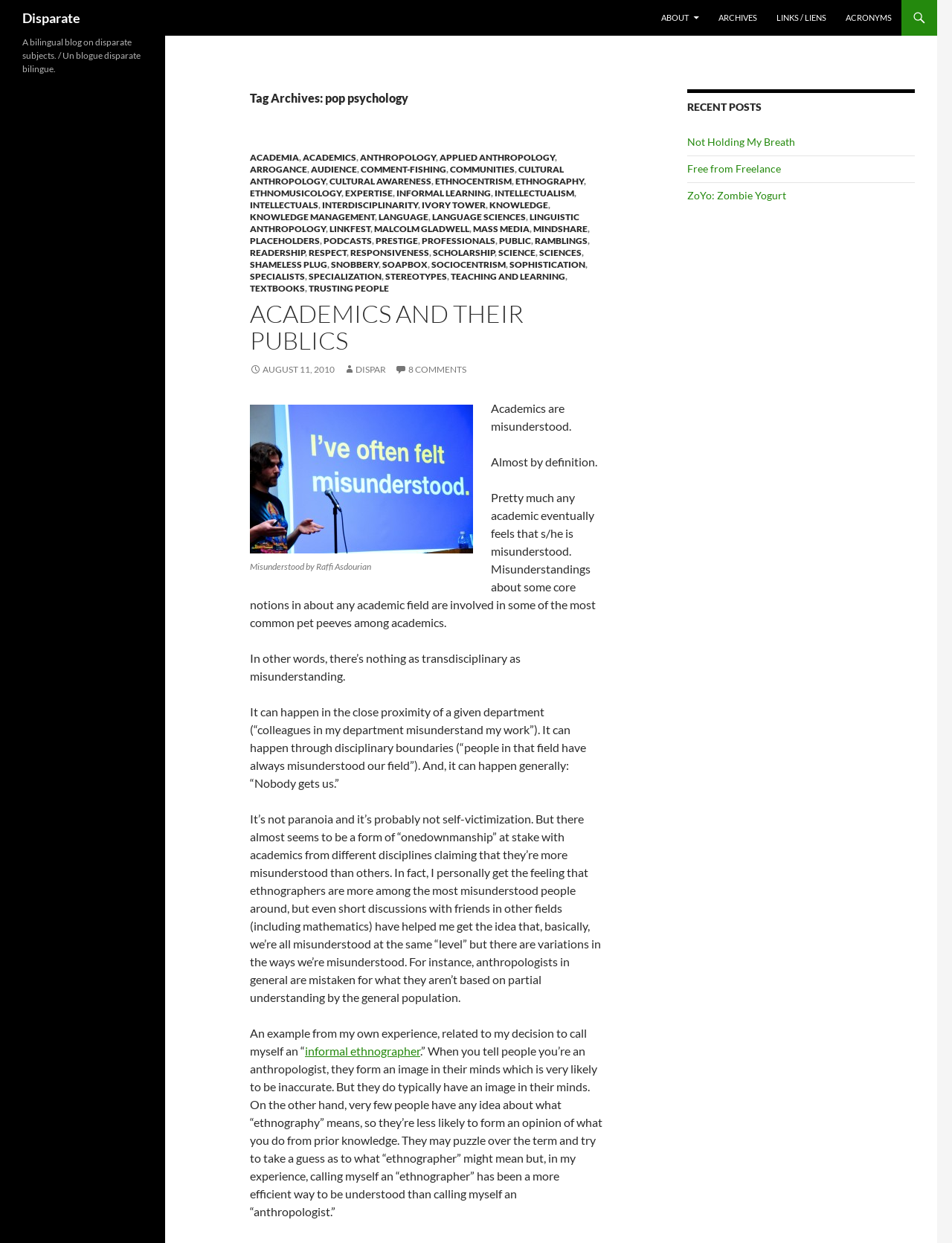Please respond in a single word or phrase: 
How are the links 'ACADEMICS', 'ANTHROPOLOGY', 'APPLIED ANTHROPOLOGY', etc. related?

They are tags